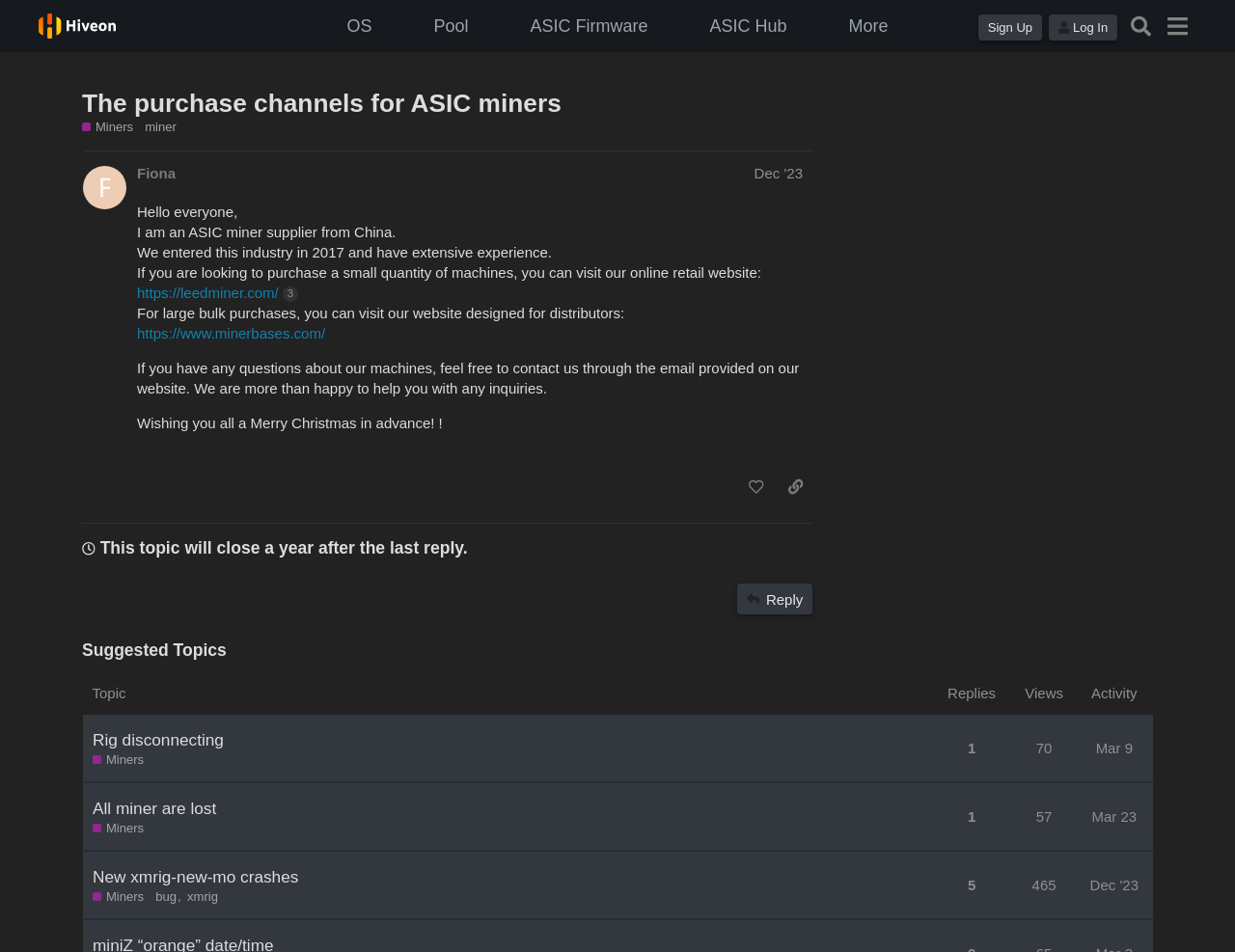Generate a thorough caption detailing the webpage content.

This webpage appears to be a forum or knowledge base related to ASIC miners, with a focus on purchasing and using these machines. At the top of the page, there are several links to different sections, including "OS", "Pool", "ASIC Firmware", "ASIC Hub", and "More". Below this, there is a section with links to "Blog", "Forum", and "Knowledge base", along with a brief description of each.

The main content of the page is a post from a user named Fiona, who introduces themselves as an ASIC miner supplier from China. They provide some background information about their company and offer to help with any questions about their machines. The post also includes links to their online retail website and a website designed for distributors.

Below the post, there are several buttons, including "like this post", "share a link to this post", and "Reply". There is also a heading that indicates the topic will close a year after the last reply.

Further down the page, there is a section titled "Suggested Topics", which appears to be a table with several rows. Each row represents a different topic, with columns for the topic title, replies, views, and activity. The topics listed include "Rig disconnecting Miners" and "All miner are lost Miners", both of which seem to be related to issues with ASIC miners.

Throughout the page, there are several images, including icons for the different sections and a referral program image. There are also several buttons and links, including a search bar and a menu button at the top right of the page.